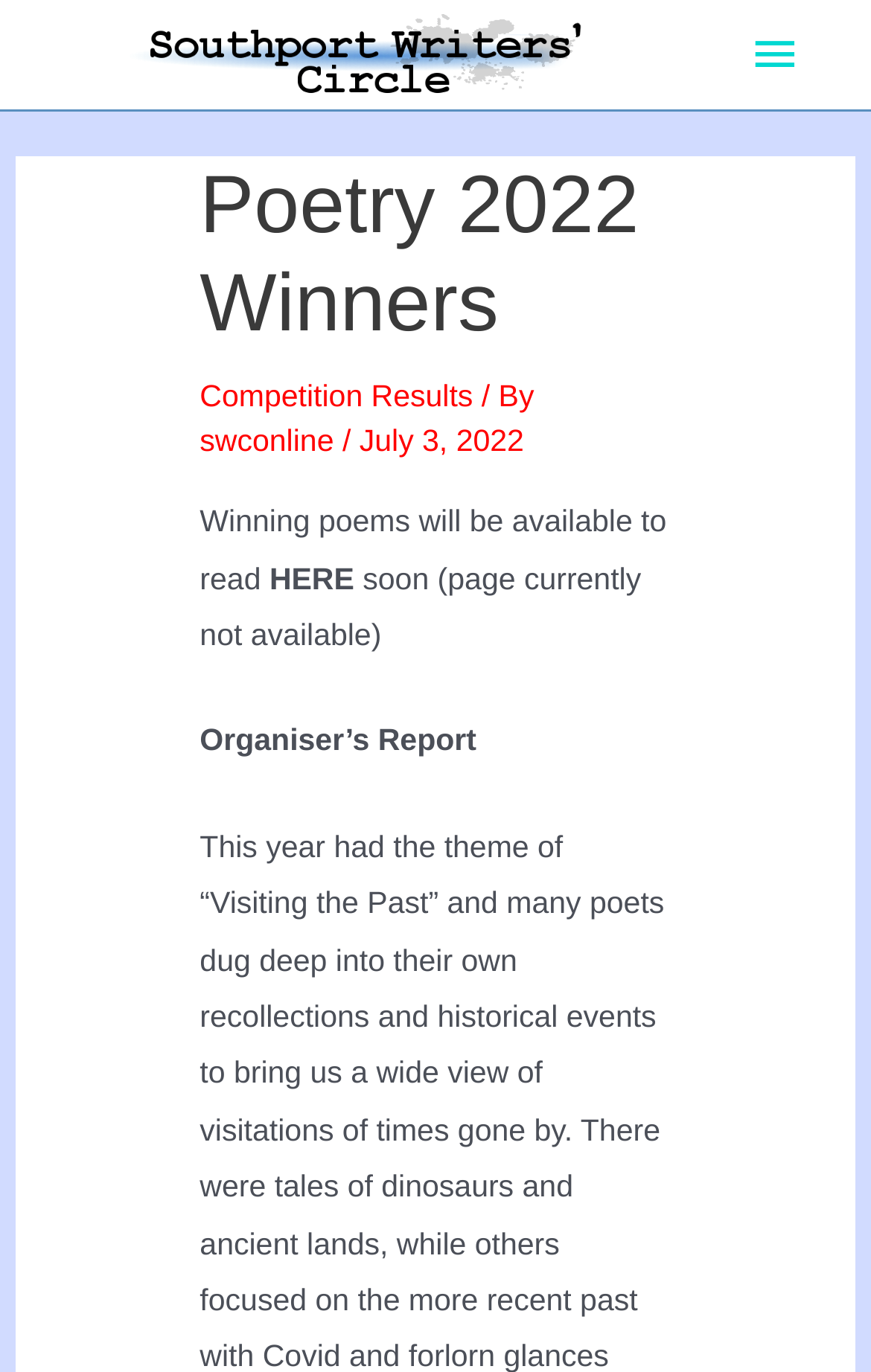Give the bounding box coordinates for this UI element: "alt="Southport Writers' Circle"". The coordinates should be four float numbers between 0 and 1, arranged as [left, top, right, bottom].

[0.051, 0.026, 0.795, 0.051]